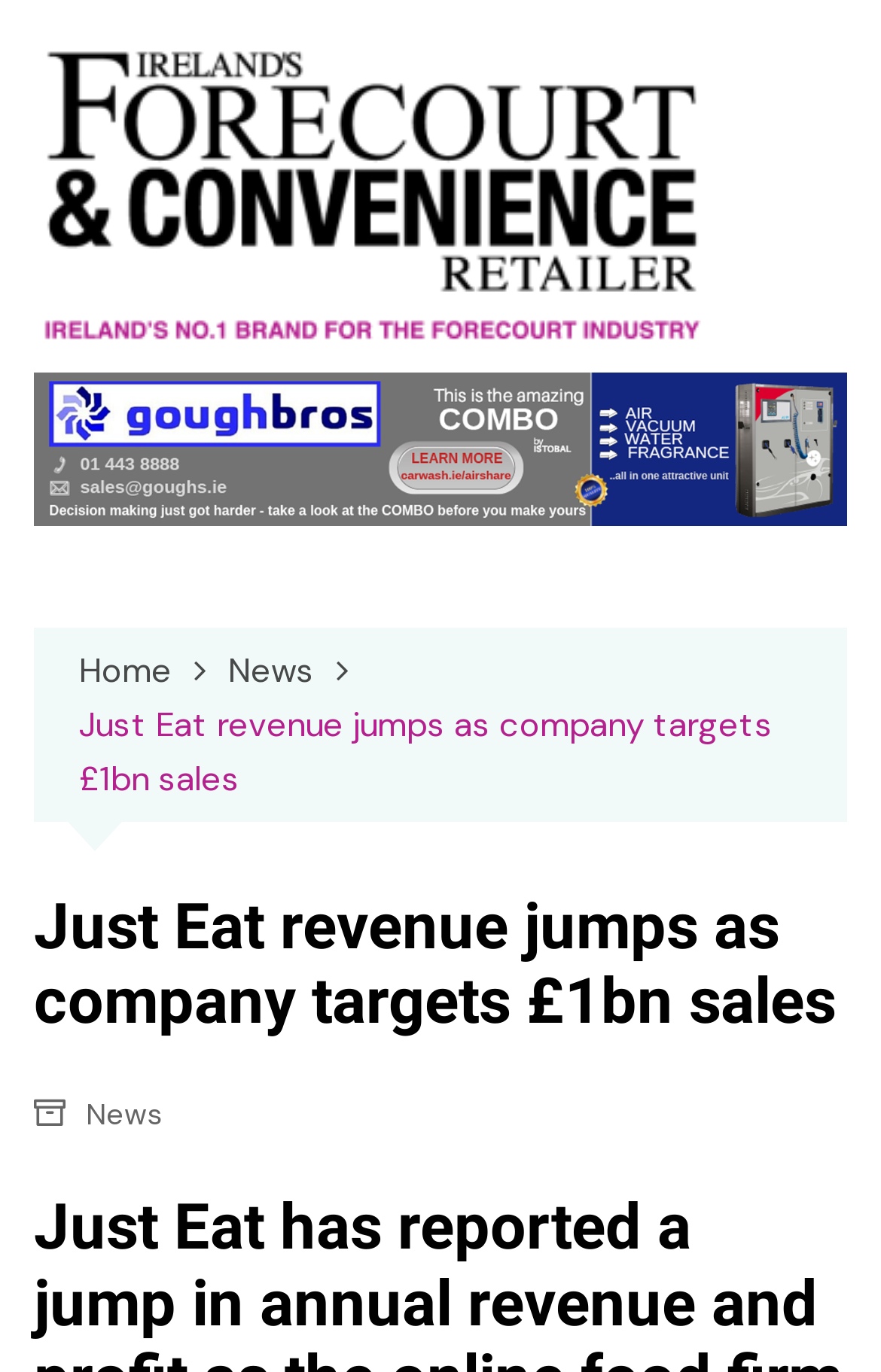Give a concise answer of one word or phrase to the question: 
What is the name of the company mentioned in the article?

Just Eat